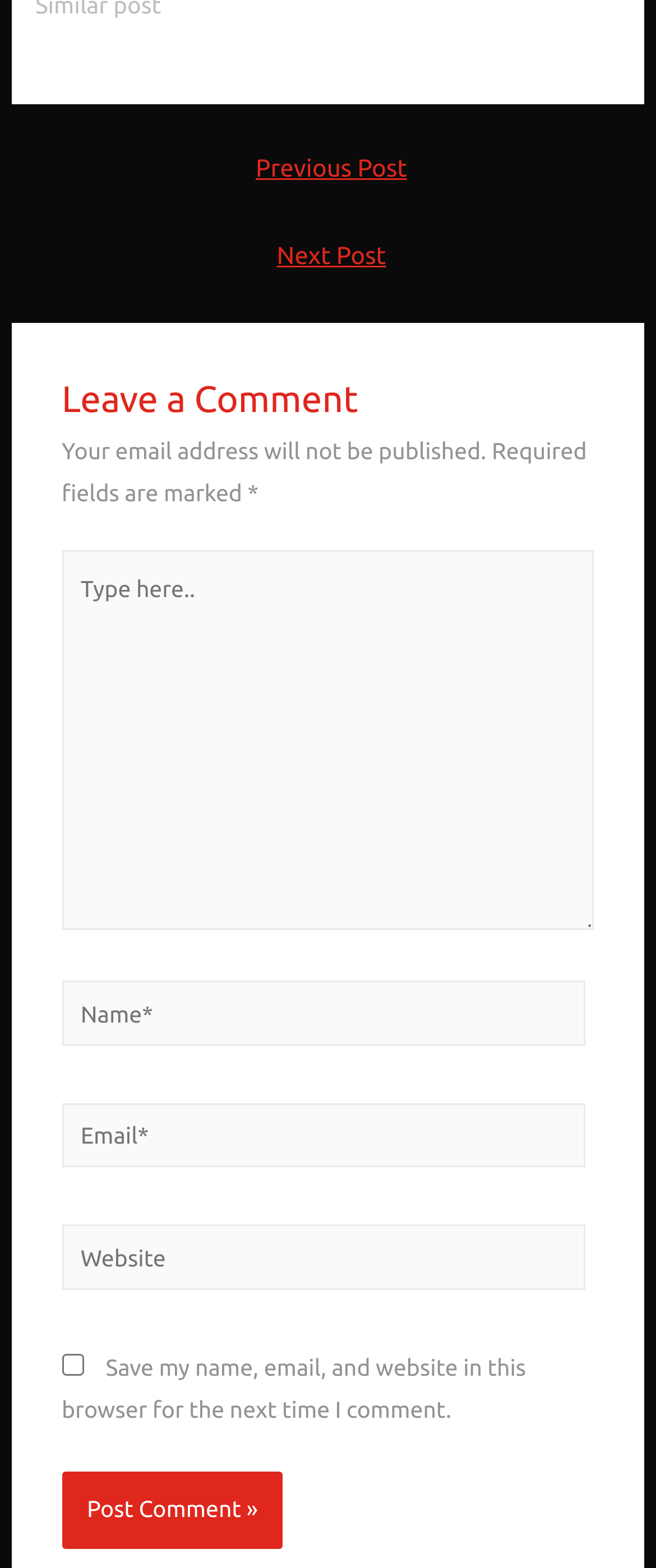Locate the bounding box coordinates of the area to click to fulfill this instruction: "Type in the comment box". The bounding box should be presented as four float numbers between 0 and 1, in the order [left, top, right, bottom].

[0.094, 0.351, 0.906, 0.593]